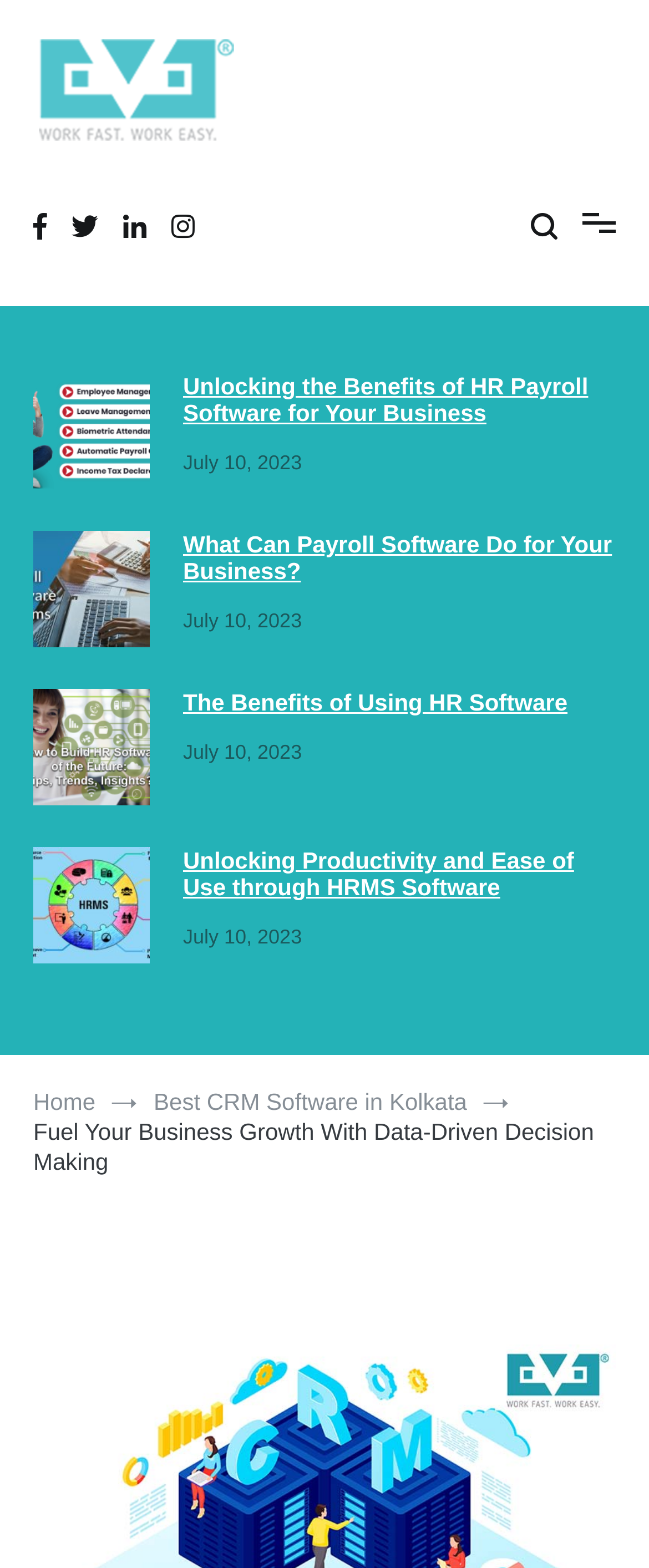Determine the bounding box coordinates of the clickable region to execute the instruction: "Navigate to the Home page". The coordinates should be four float numbers between 0 and 1, denoted as [left, top, right, bottom].

[0.051, 0.694, 0.147, 0.711]